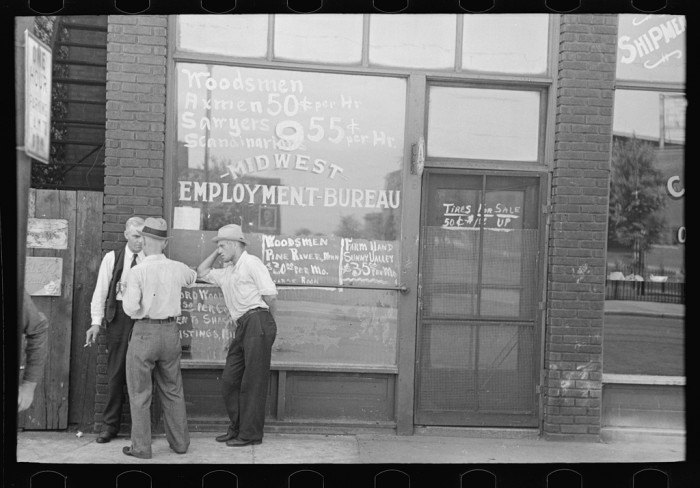What is the rate per hour for woodsmen?
Look at the image and respond with a one-word or short phrase answer.

50 cents